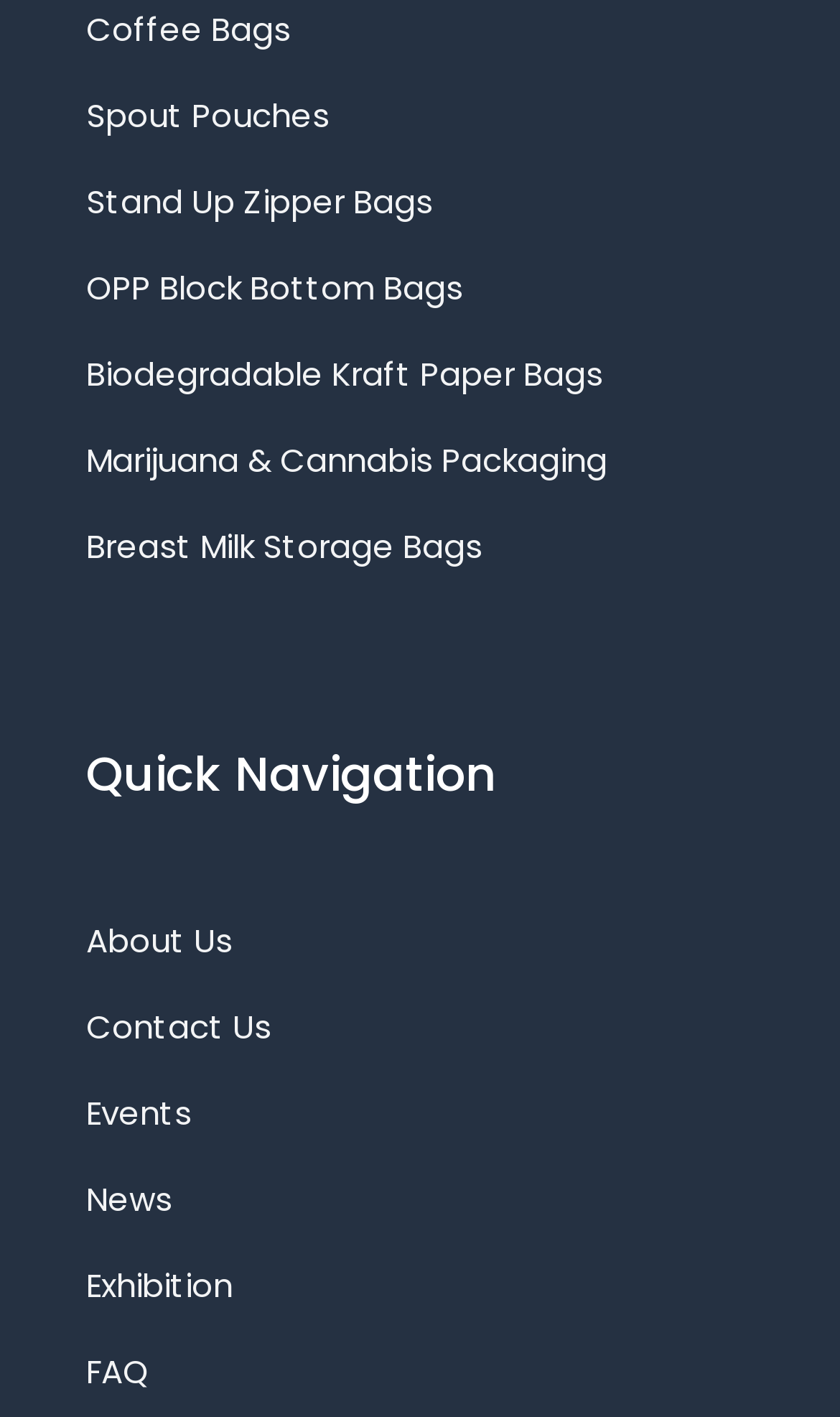Please identify the bounding box coordinates of the element's region that should be clicked to execute the following instruction: "Learn about Marijuana & Cannabis Packaging". The bounding box coordinates must be four float numbers between 0 and 1, i.e., [left, top, right, bottom].

[0.103, 0.294, 0.897, 0.355]